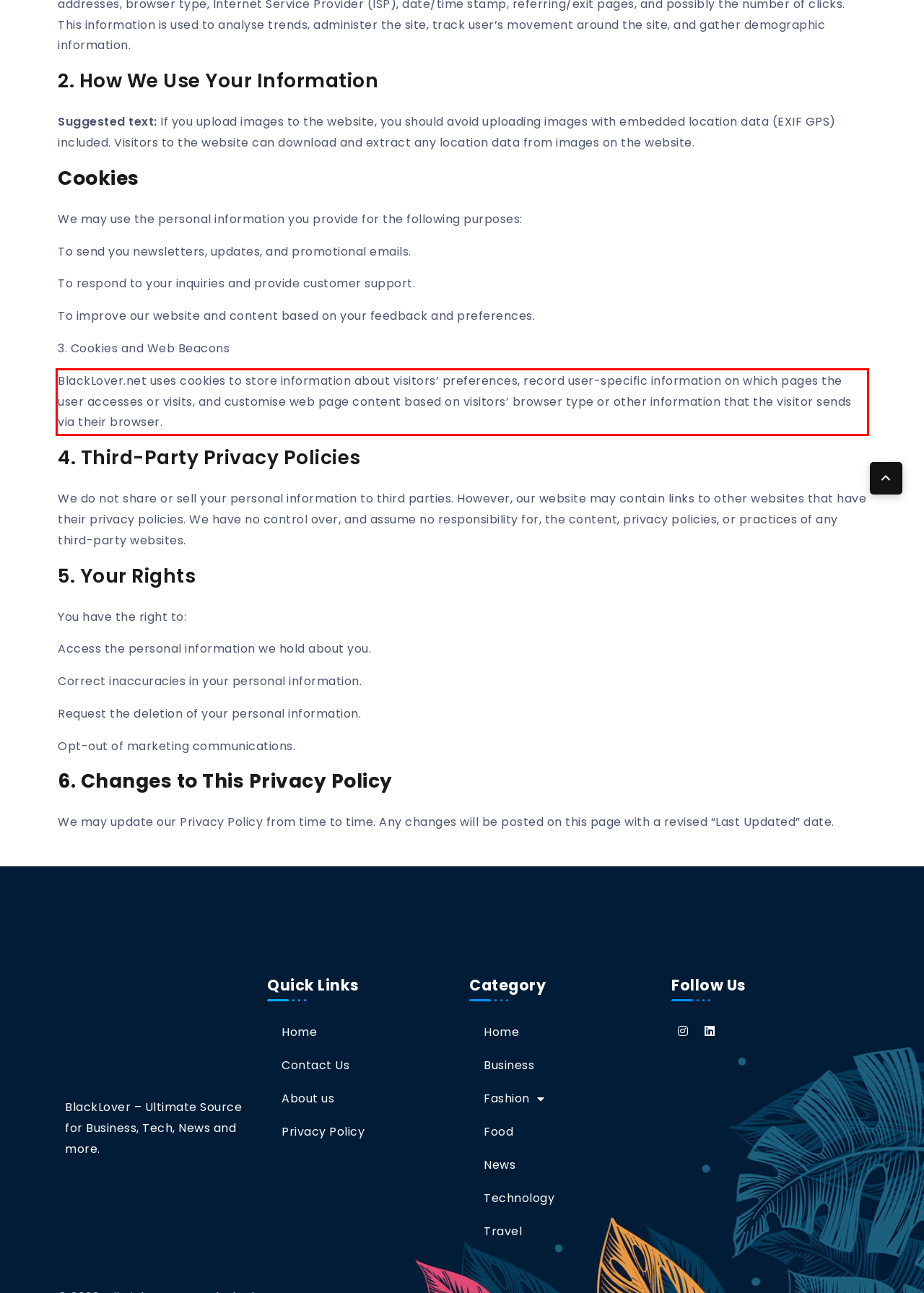Using the webpage screenshot, recognize and capture the text within the red bounding box.

BlackLover.net uses cookies to store information about visitors’ preferences, record user-specific information on which pages the user accesses or visits, and customise web page content based on visitors’ browser type or other information that the visitor sends via their browser.